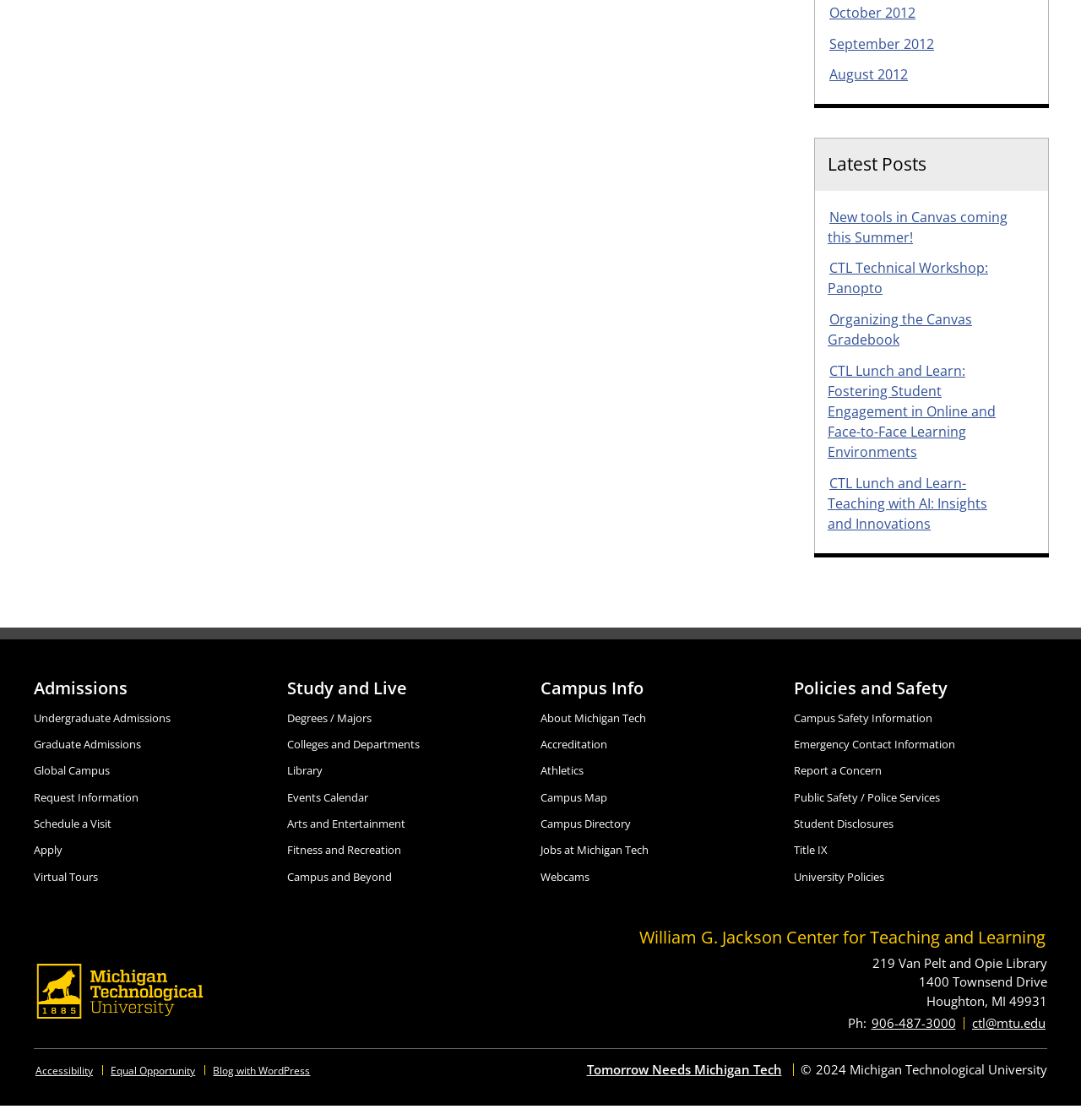What is the address of the William G. Jackson Center for Teaching and Learning?
Based on the visual details in the image, please answer the question thoroughly.

I looked at the text under the 'William G. Jackson Center for Teaching and Learning' heading and found the address '1400 Townsend Drive'.